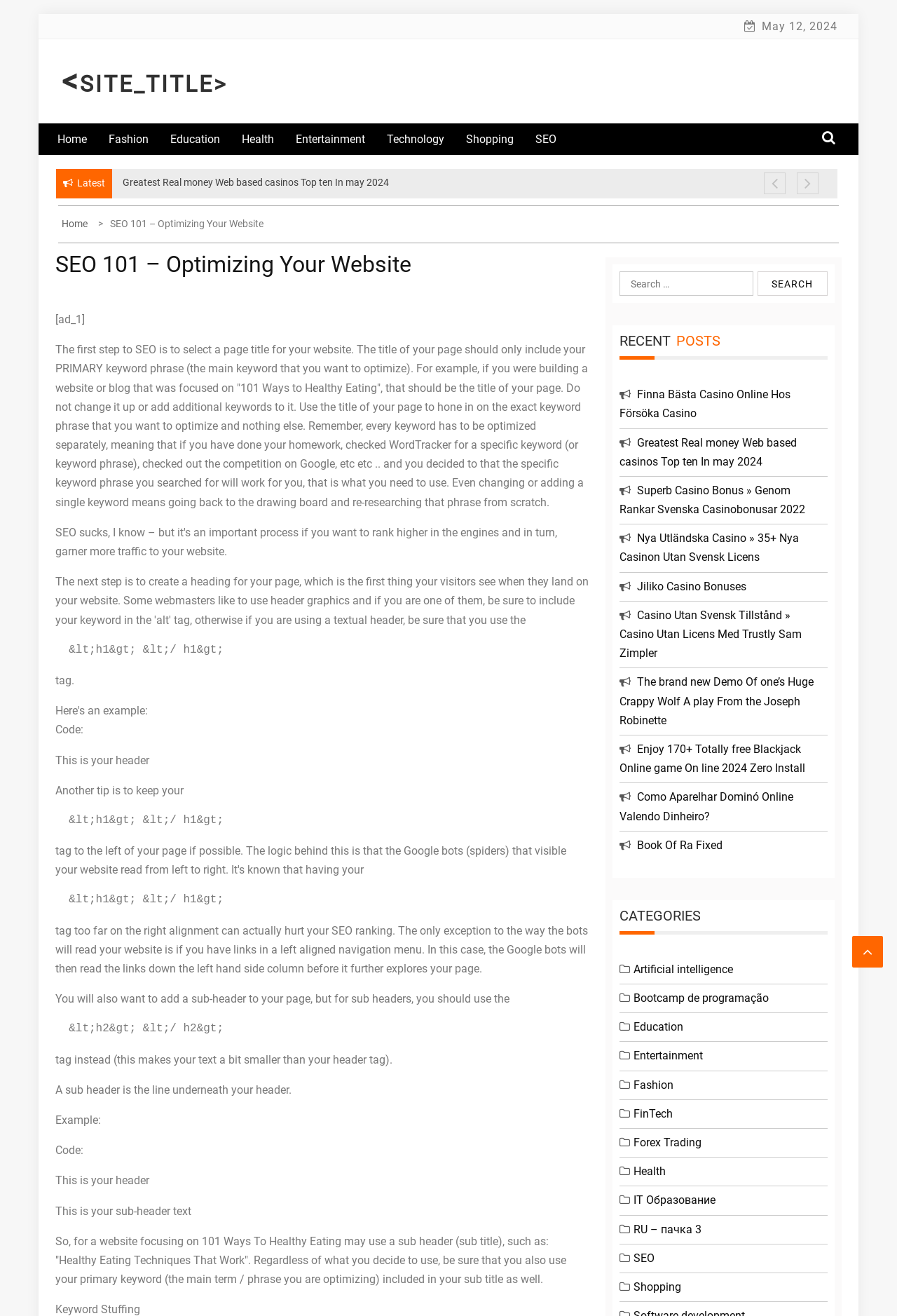Determine and generate the text content of the webpage's headline.

SEO 101 – Optimizing Your Website